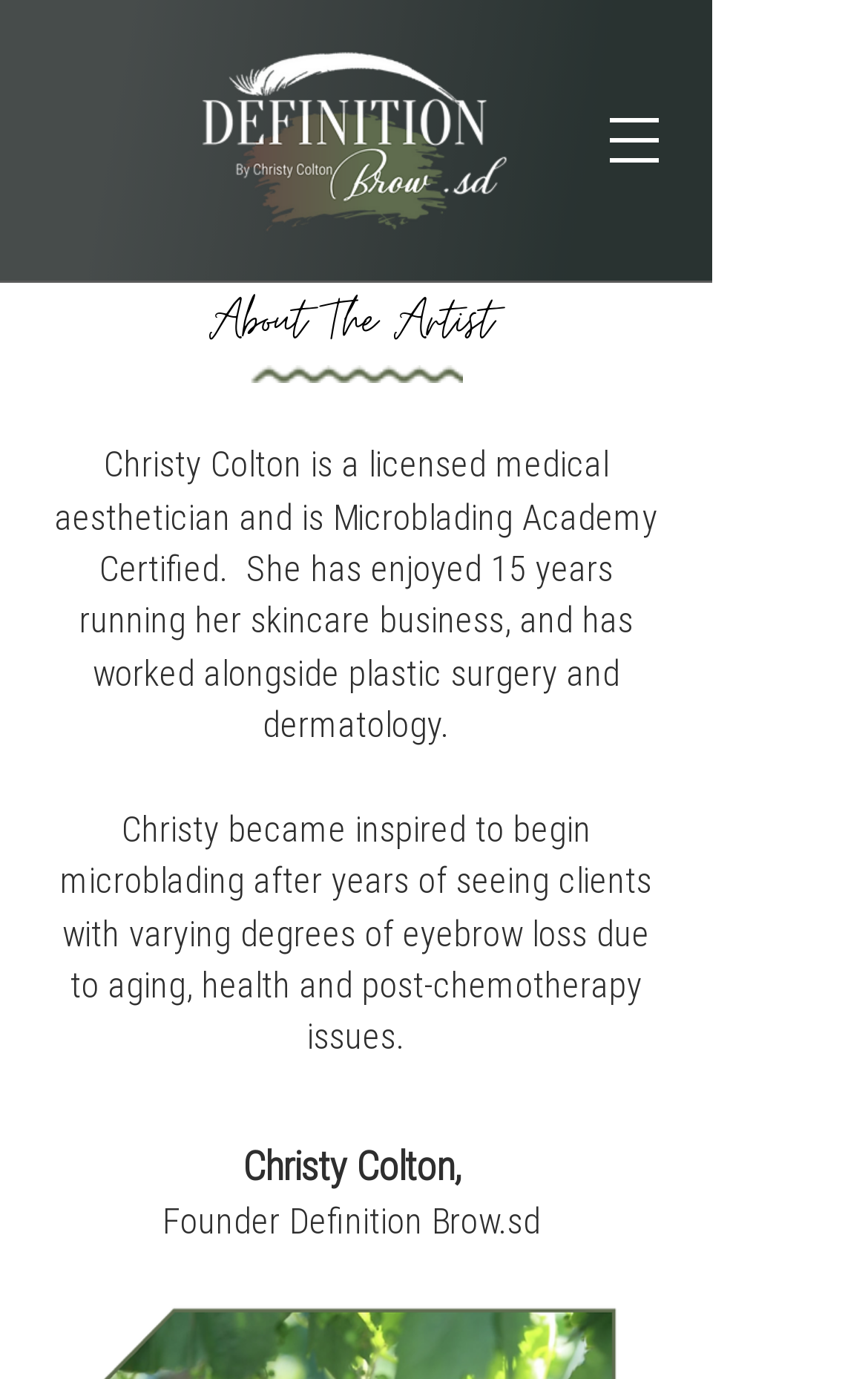Locate and extract the headline of this webpage.

About The Artist